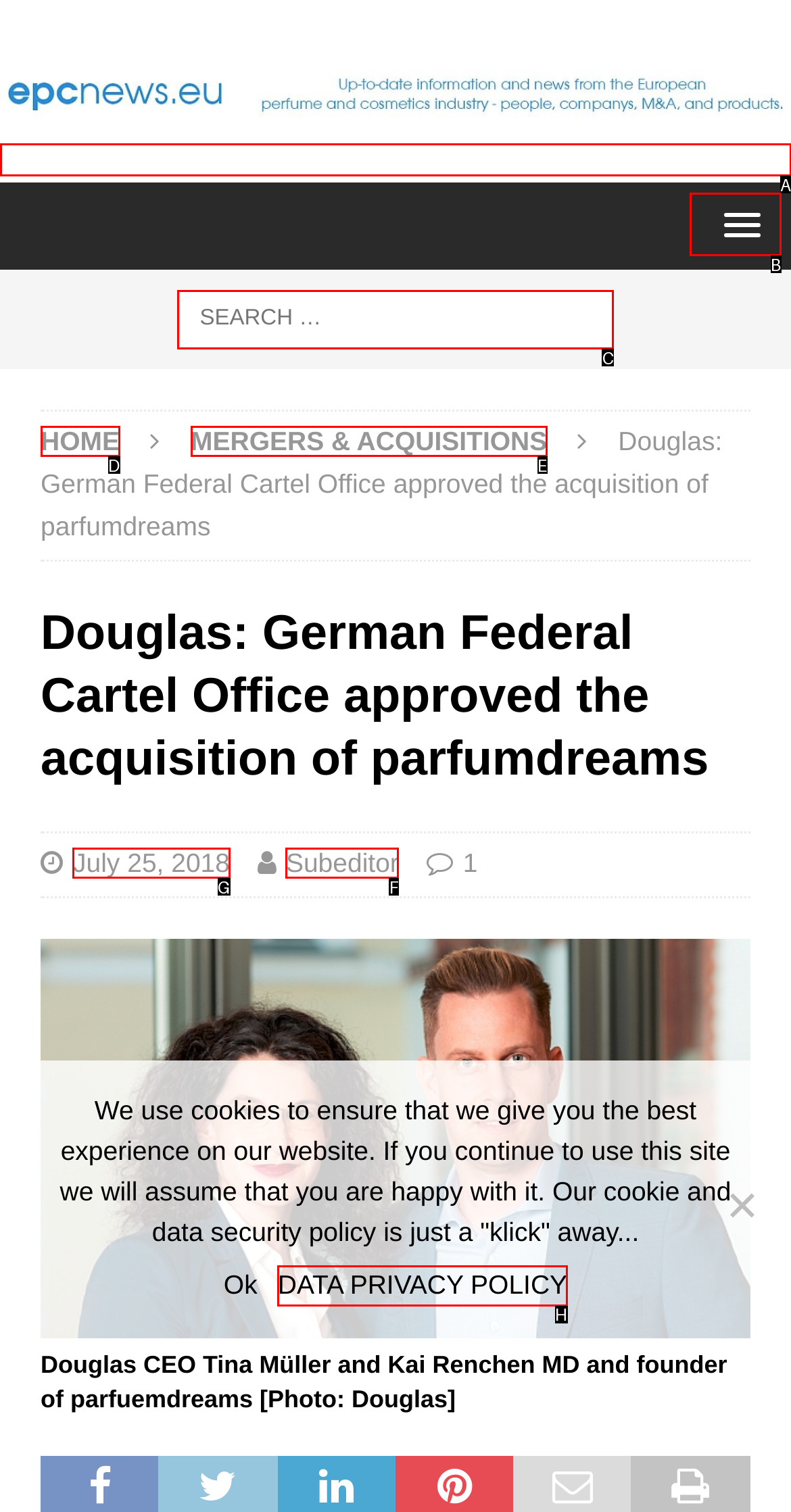Identify the letter of the option to click in order to Check the news on July 25, 2018. Answer with the letter directly.

G